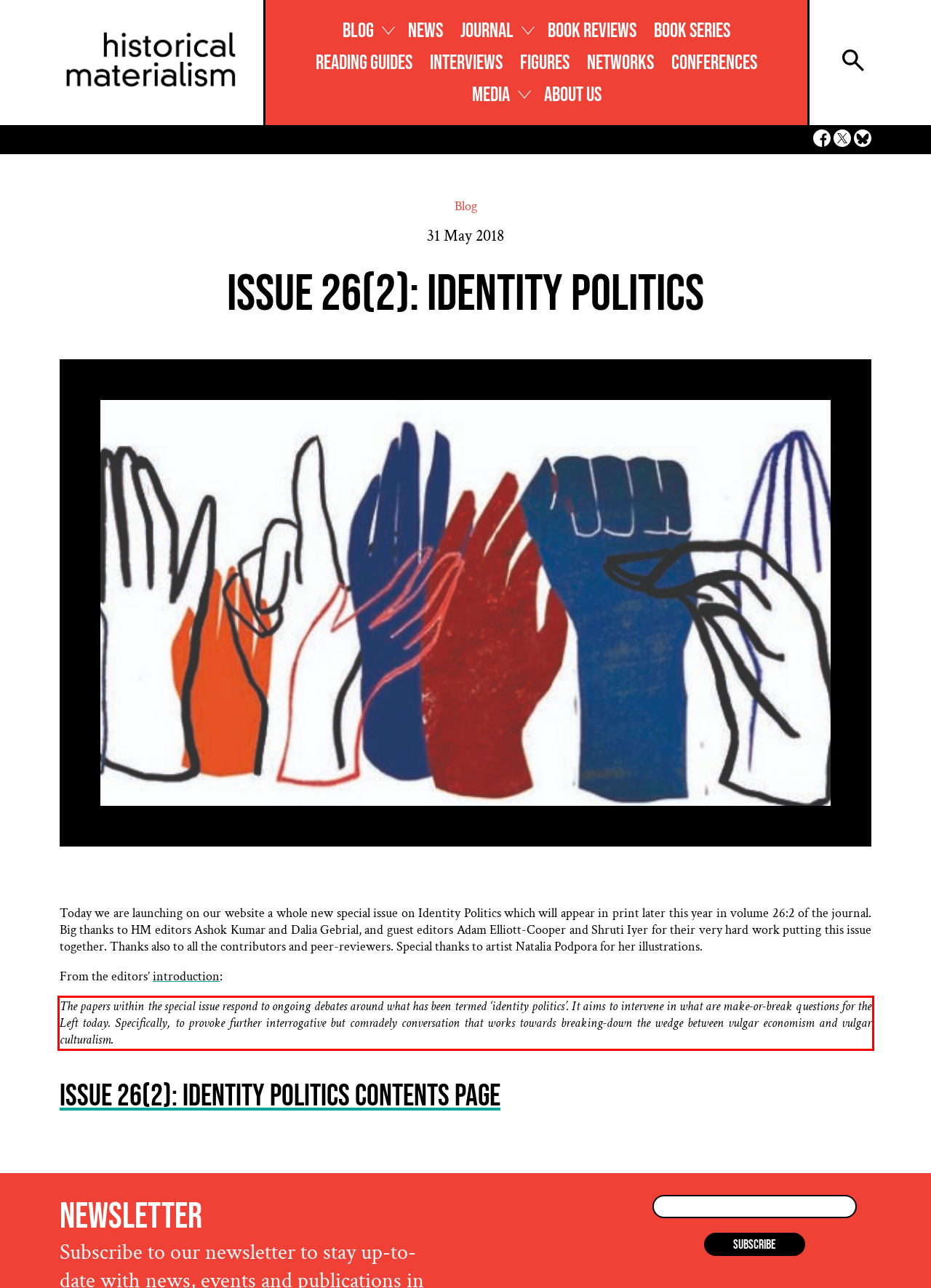You have a webpage screenshot with a red rectangle surrounding a UI element. Extract the text content from within this red bounding box.

The papers within the special issue respond to ongoing debates around what has been termed ‘identity politics’. It aims to intervene in what are make-or-break questions for the Left today. Specifically, to provoke further interrogative but comradely conversation that works towards breaking-down the wedge between vulgar economism and vulgar culturalism.